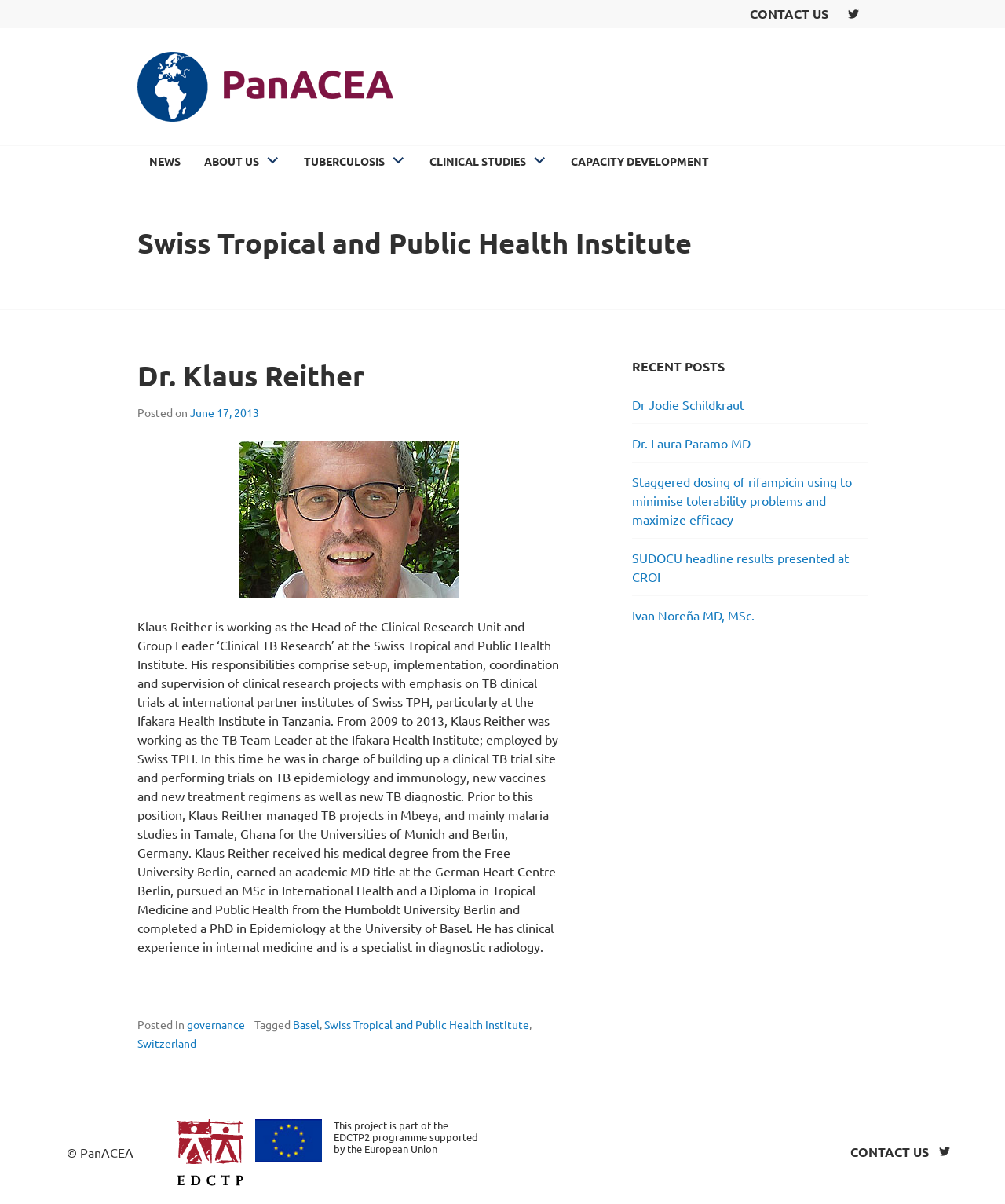Locate the UI element that matches the description Dr Jodie Schildkraut in the webpage screenshot. Return the bounding box coordinates in the format (top-left x, top-left y, bottom-right x, bottom-right y), with values ranging from 0 to 1.

[0.629, 0.329, 0.741, 0.342]